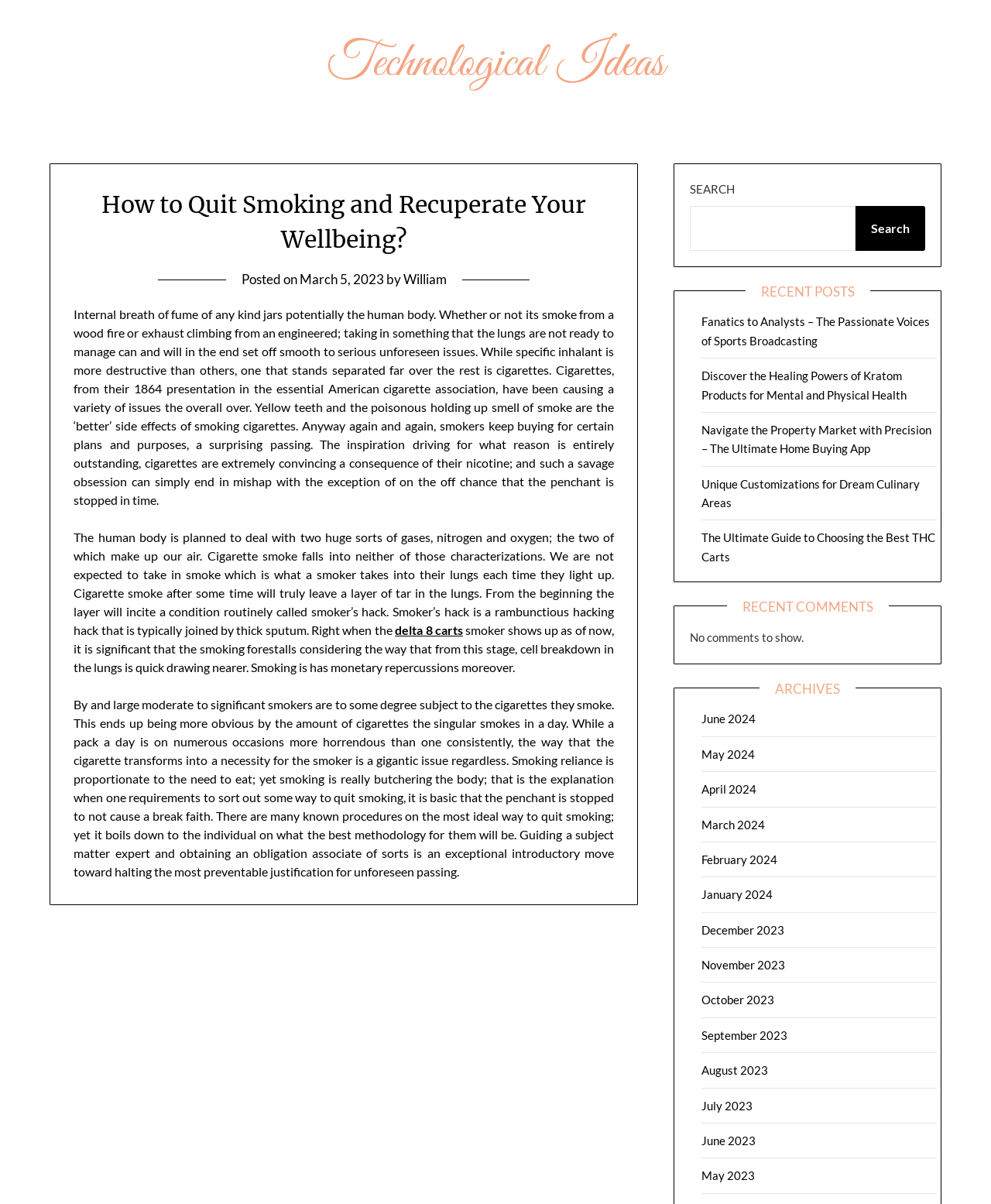Please reply to the following question using a single word or phrase: 
What is the purpose of the archives section?

To access past articles